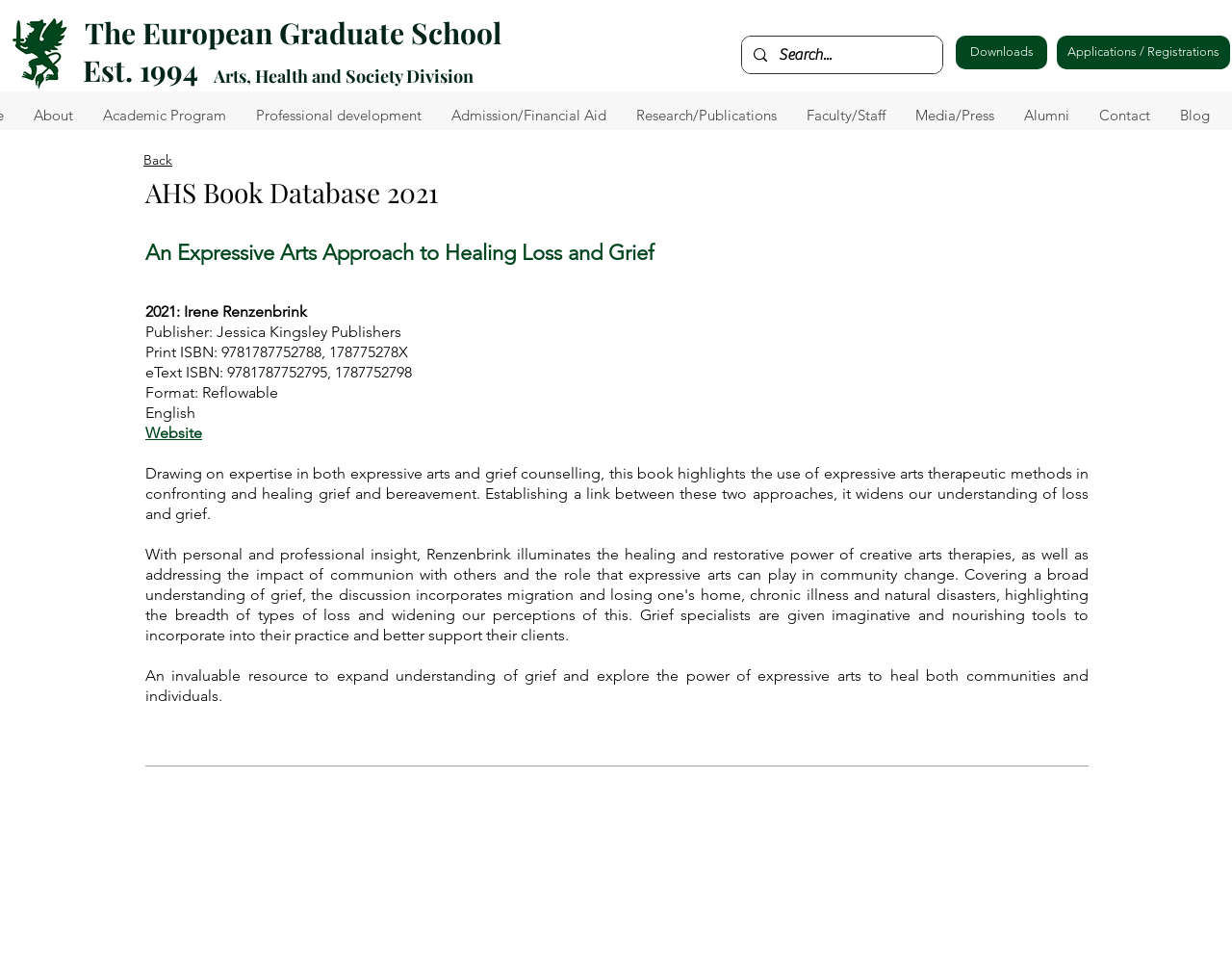Please determine the bounding box coordinates for the element that should be clicked to follow these instructions: "View the Website".

[0.118, 0.441, 0.164, 0.46]